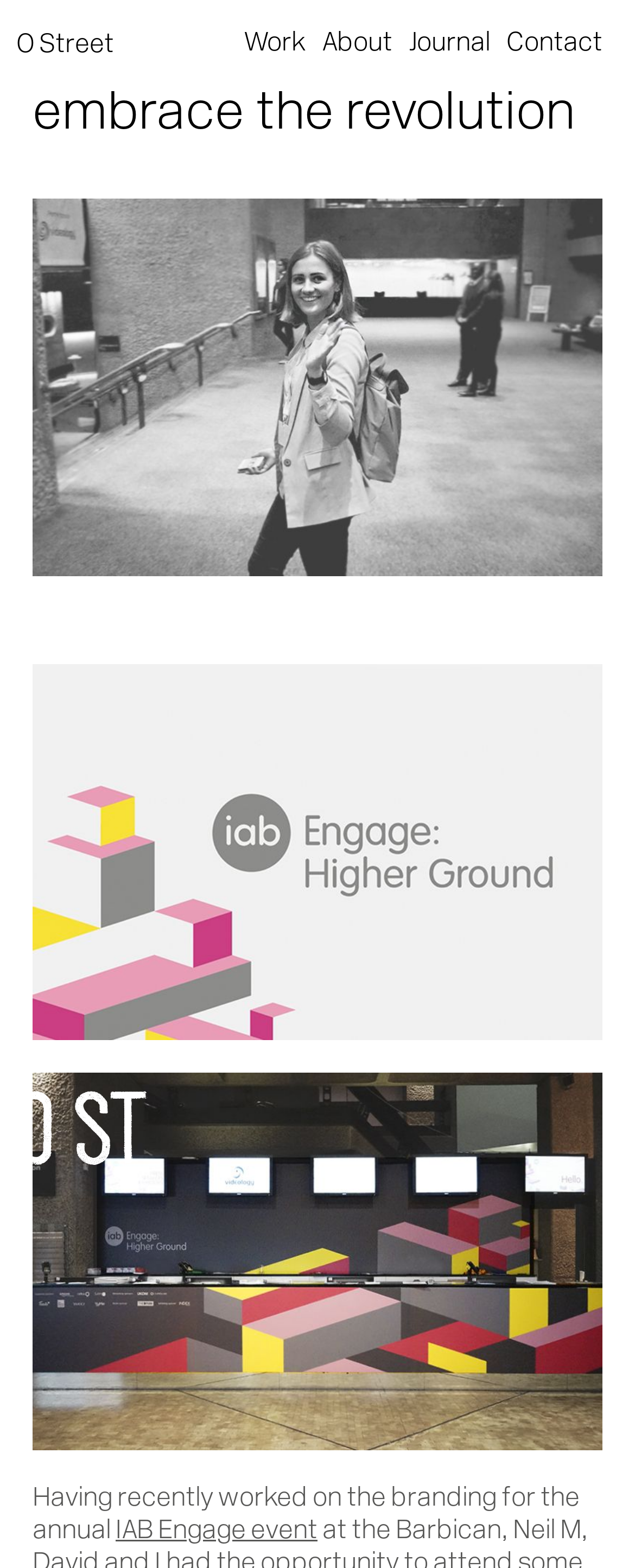Locate the bounding box coordinates of the region to be clicked to comply with the following instruction: "read about IAB Engage event". The coordinates must be four float numbers between 0 and 1, in the form [left, top, right, bottom].

[0.182, 0.969, 0.5, 0.985]